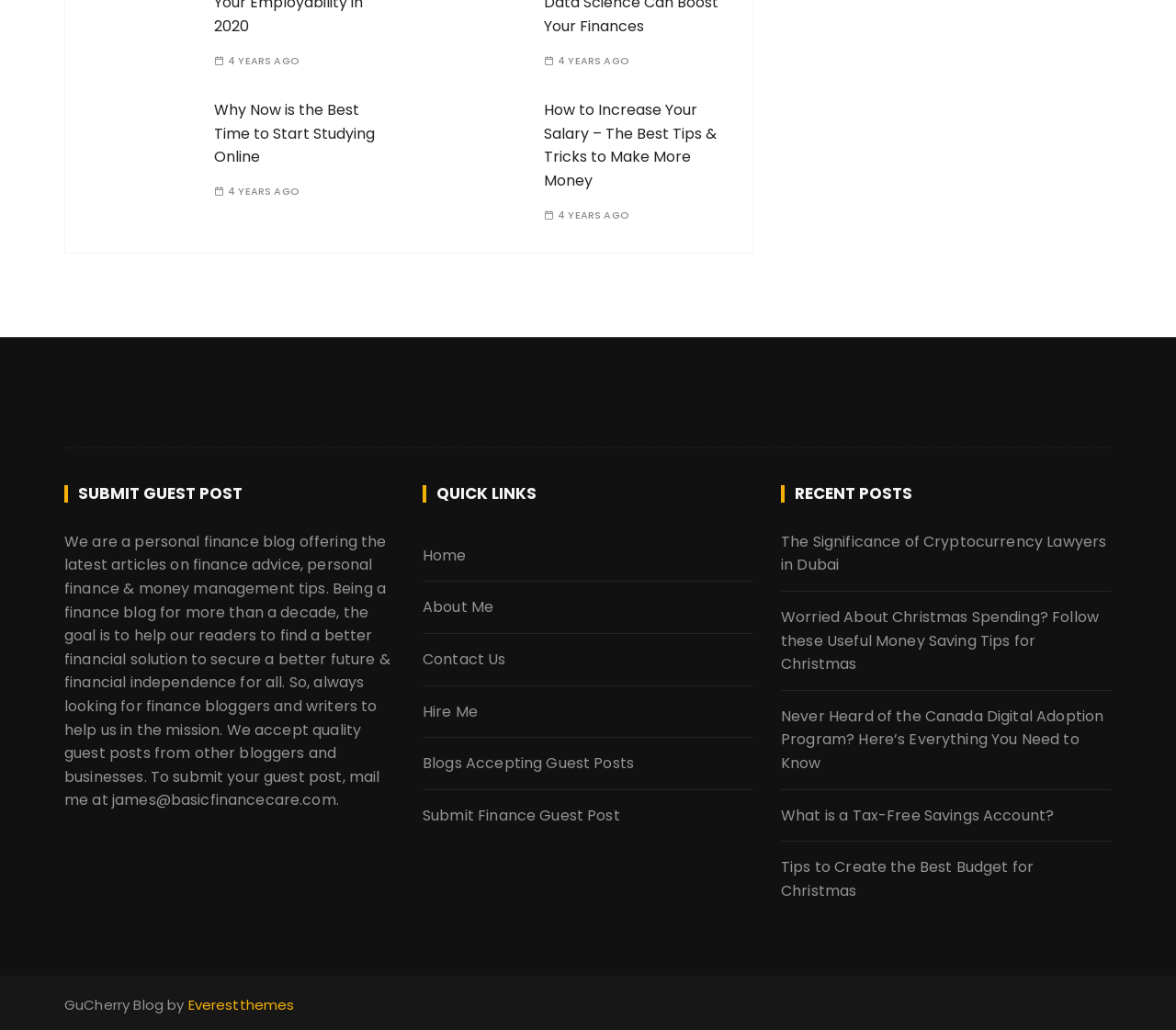Highlight the bounding box coordinates of the region I should click on to meet the following instruction: "contact the author".

[0.359, 0.616, 0.641, 0.666]